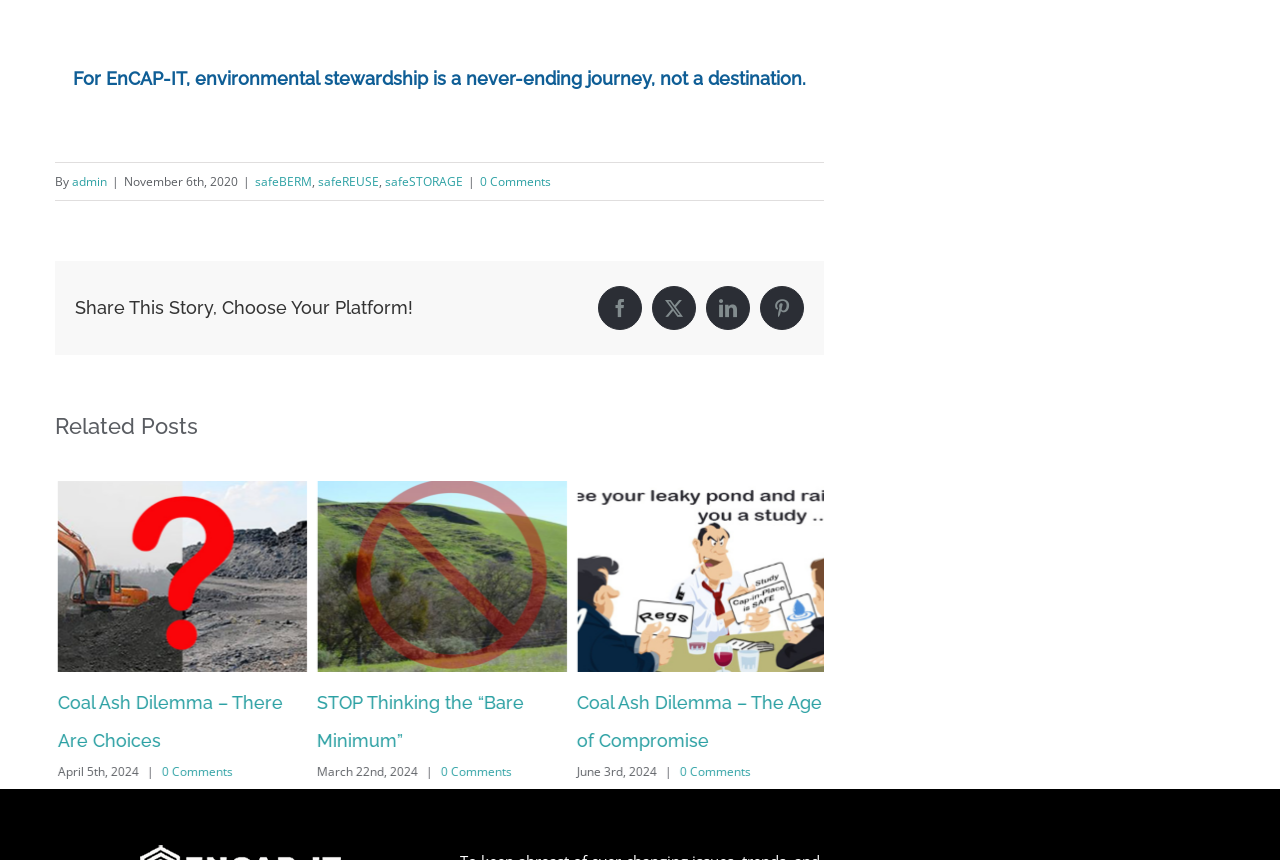Respond to the question below with a single word or phrase: What are the social media platforms available for sharing?

Facebook, LinkedIn, Pinterest